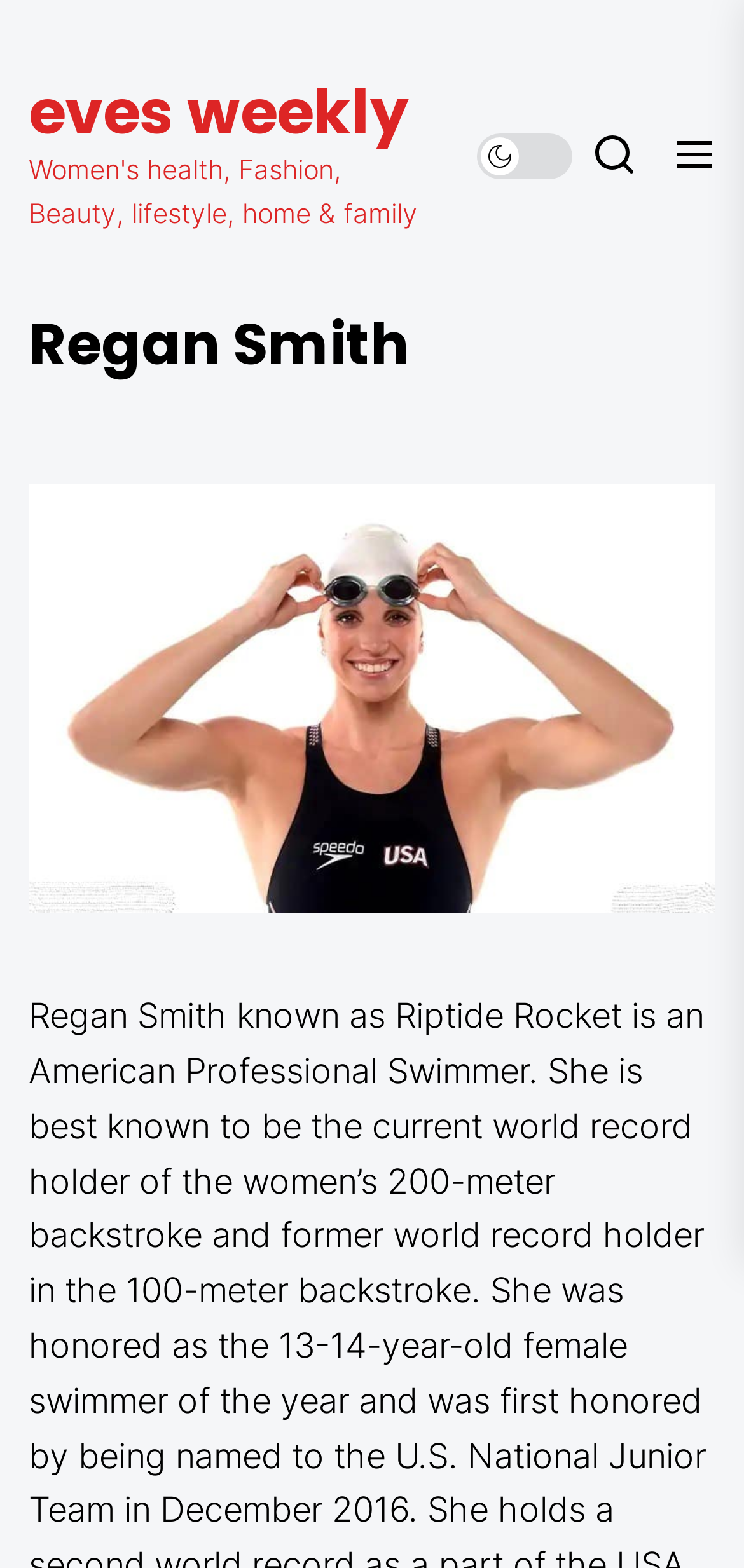What is the name of the award Regan Smith received in 2016?
Kindly offer a detailed explanation using the data available in the image.

According to the webpage content, Regan Smith was 'first honored by being named to the U.S. National Junior Team in December 2016.'